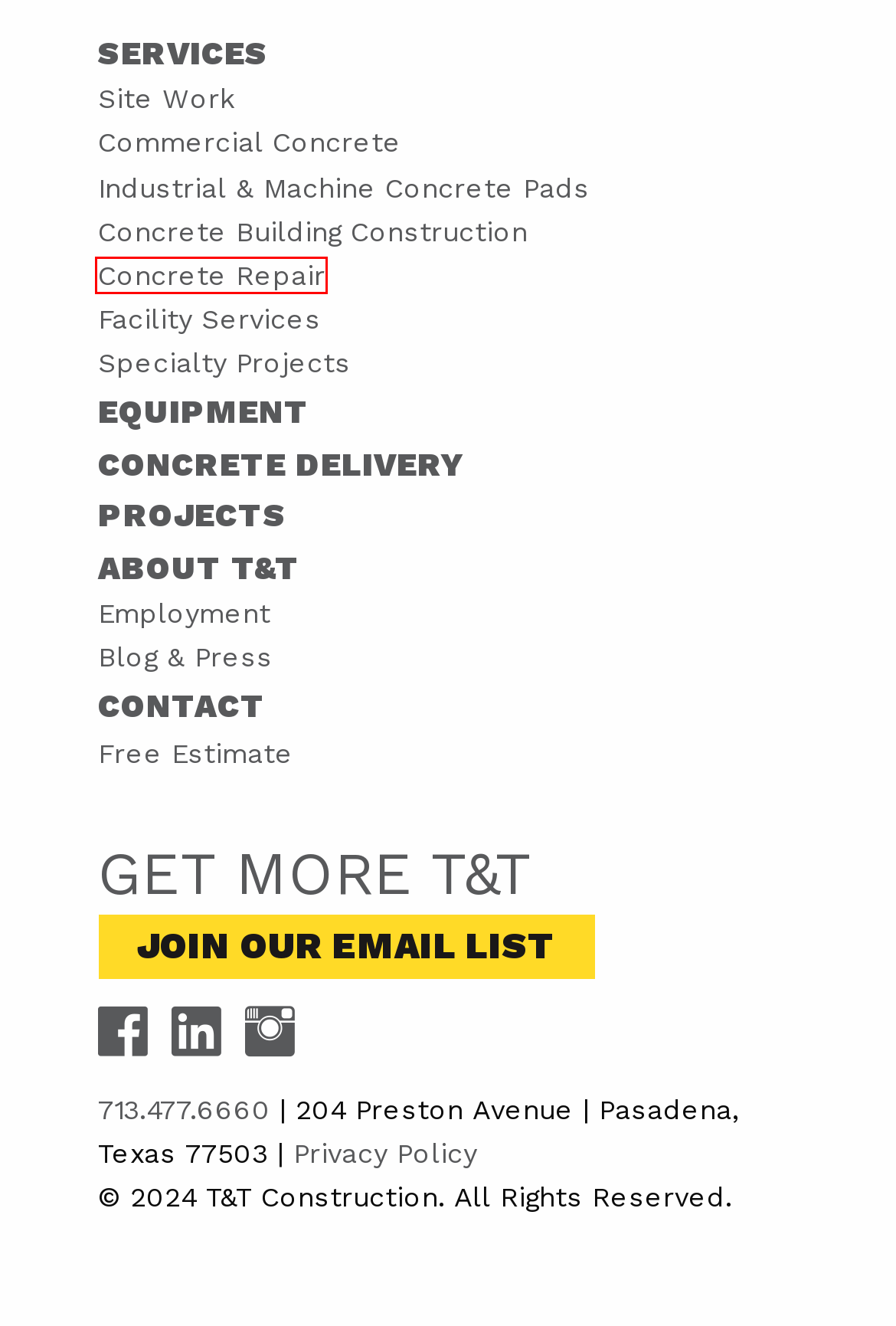Look at the screenshot of the webpage and find the element within the red bounding box. Choose the webpage description that best fits the new webpage that will appear after clicking the element. Here are the candidates:
A. Concrete Contractors Tackling Roadway Work and More | T&T Construction
B. Contact a Trusted Houston Concrete Contractor Today | T&T Construction
C. Quality Concrete Building Construction in Houston | T&T Construction
D. Houston Contractors Repairing, Patching Concrete | T&T Construction
E. Site Work | T&T Construction
F. Privacy Policy | T&T Construction
G. We’re Building Foundations and Sturdy Machine Bases | T&T Construction
H. Houston Concrete Services, Construction | T&T Construction

D